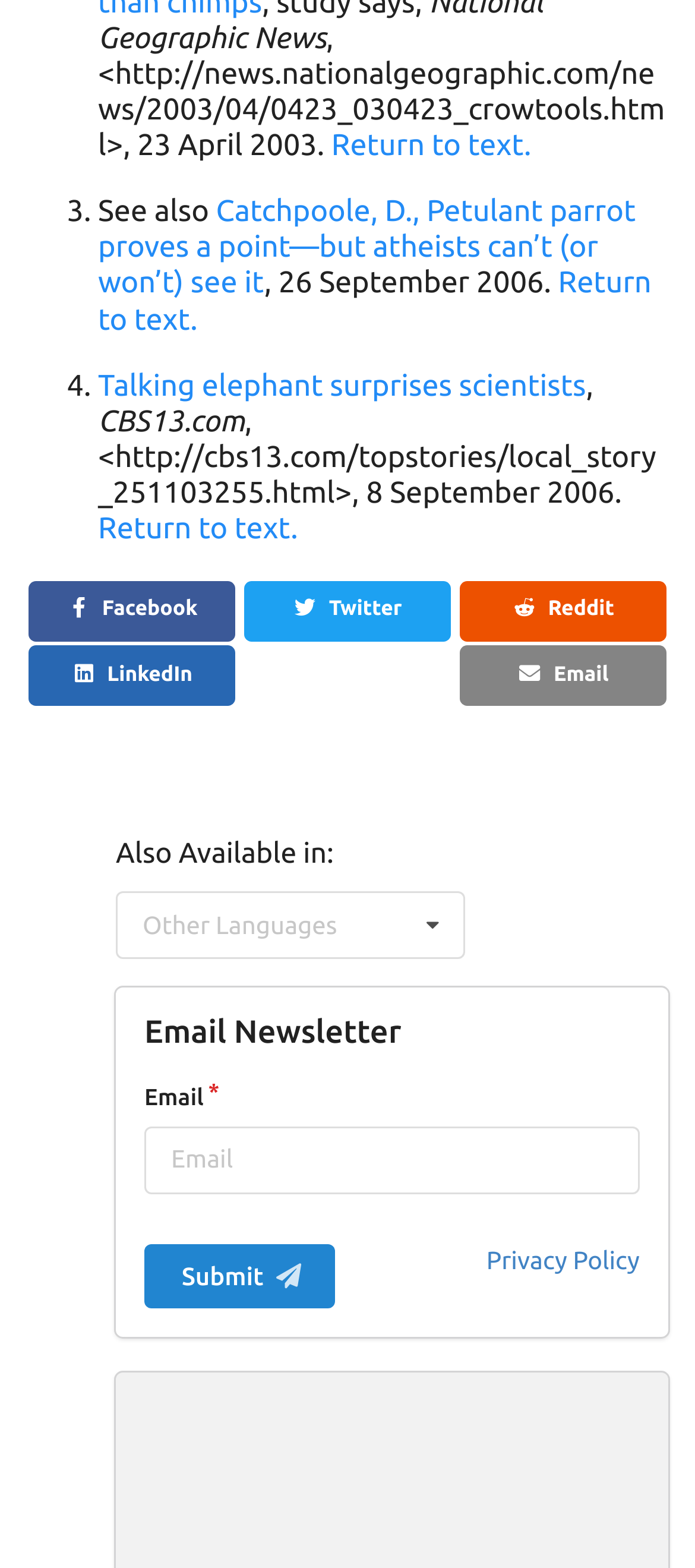Refer to the image and offer a detailed explanation in response to the question: What is the purpose of the textbox with label 'Email *'?

I inferred the purpose of the textbox by its label 'Email *' and its location near the StaticText element 'Email Newsletter', which suggests that the textbox is used to input an email address for newsletter subscription.